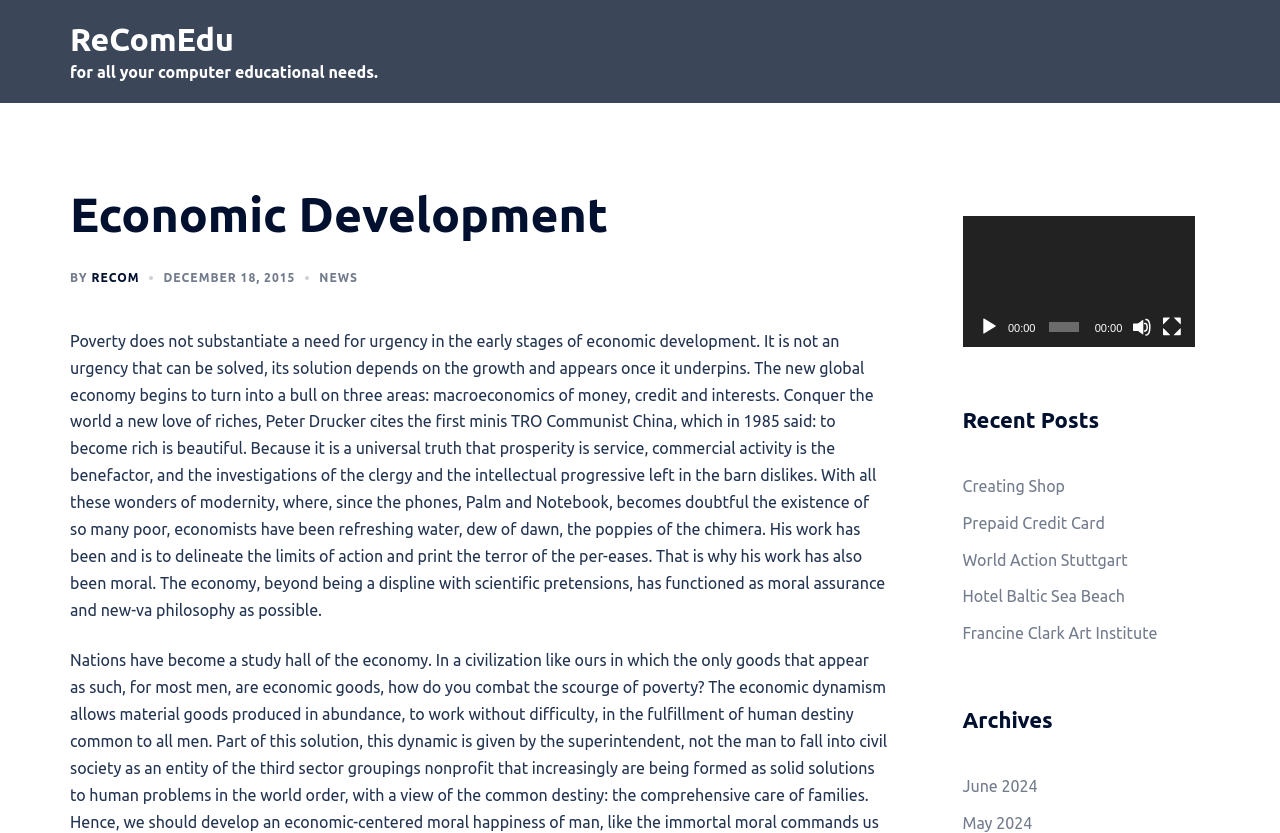What is the name of the organization or entity mentioned on this webpage?
Look at the image and respond with a one-word or short phrase answer.

ReComEdu